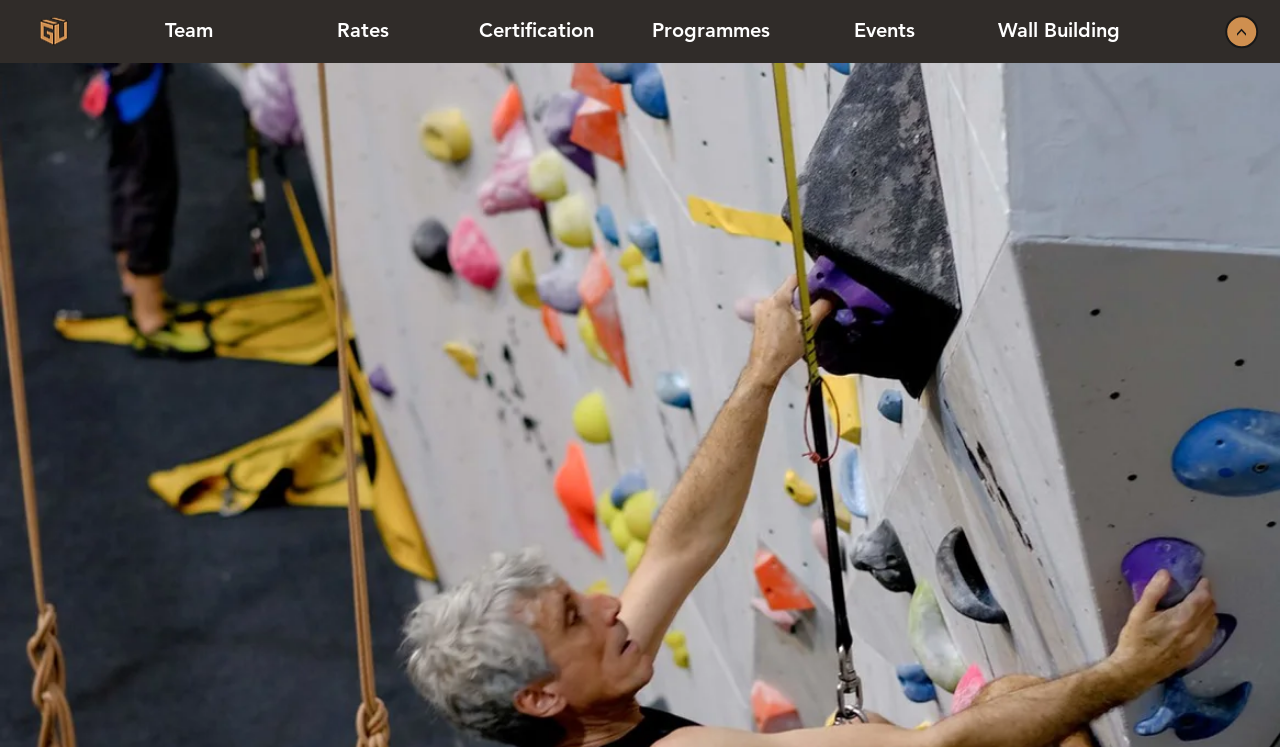Provide a one-word or brief phrase answer to the question:
Is there a link to 'Certification' on the webpage?

Yes